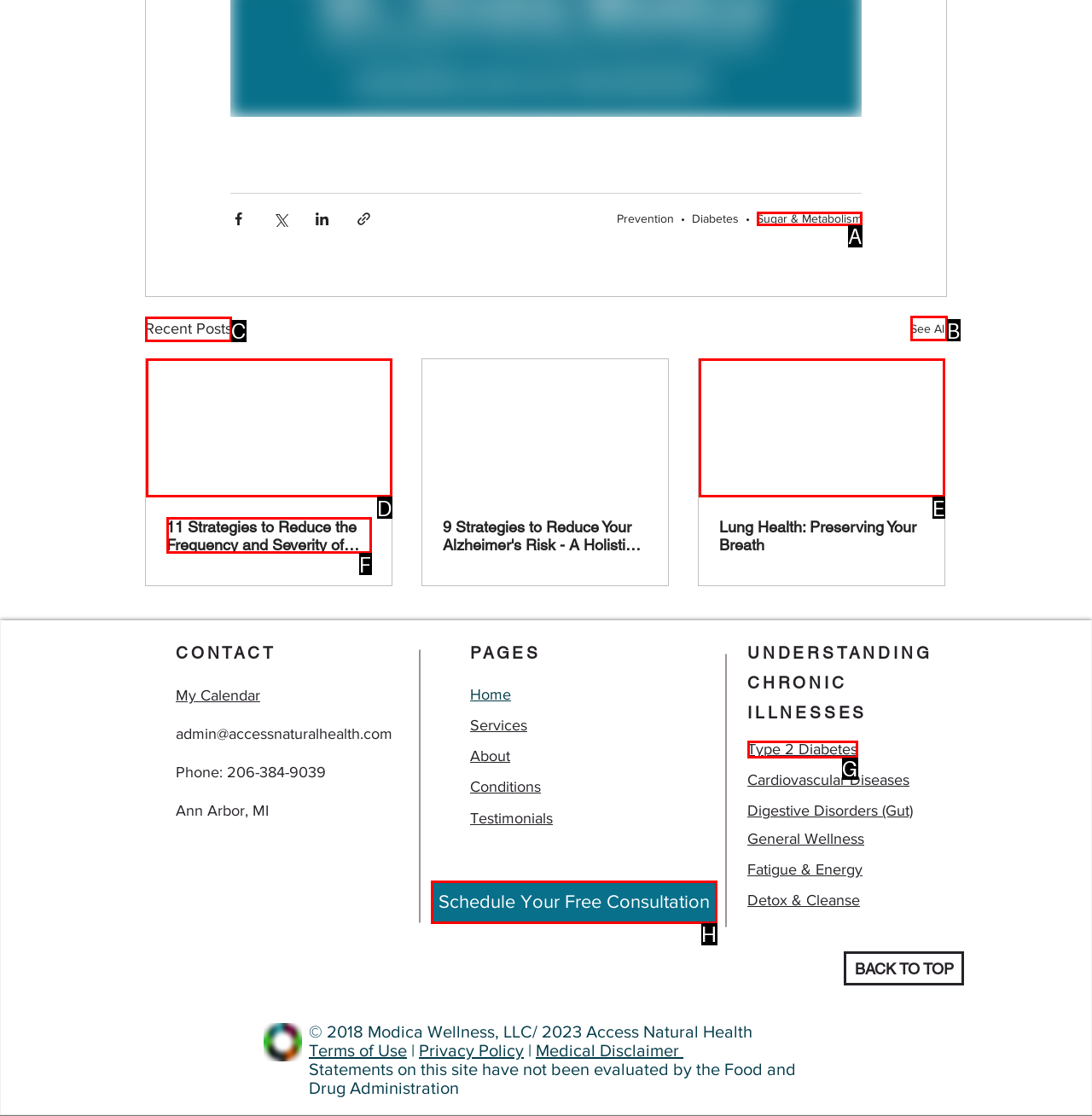For the instruction: View Recent Posts, determine the appropriate UI element to click from the given options. Respond with the letter corresponding to the correct choice.

C